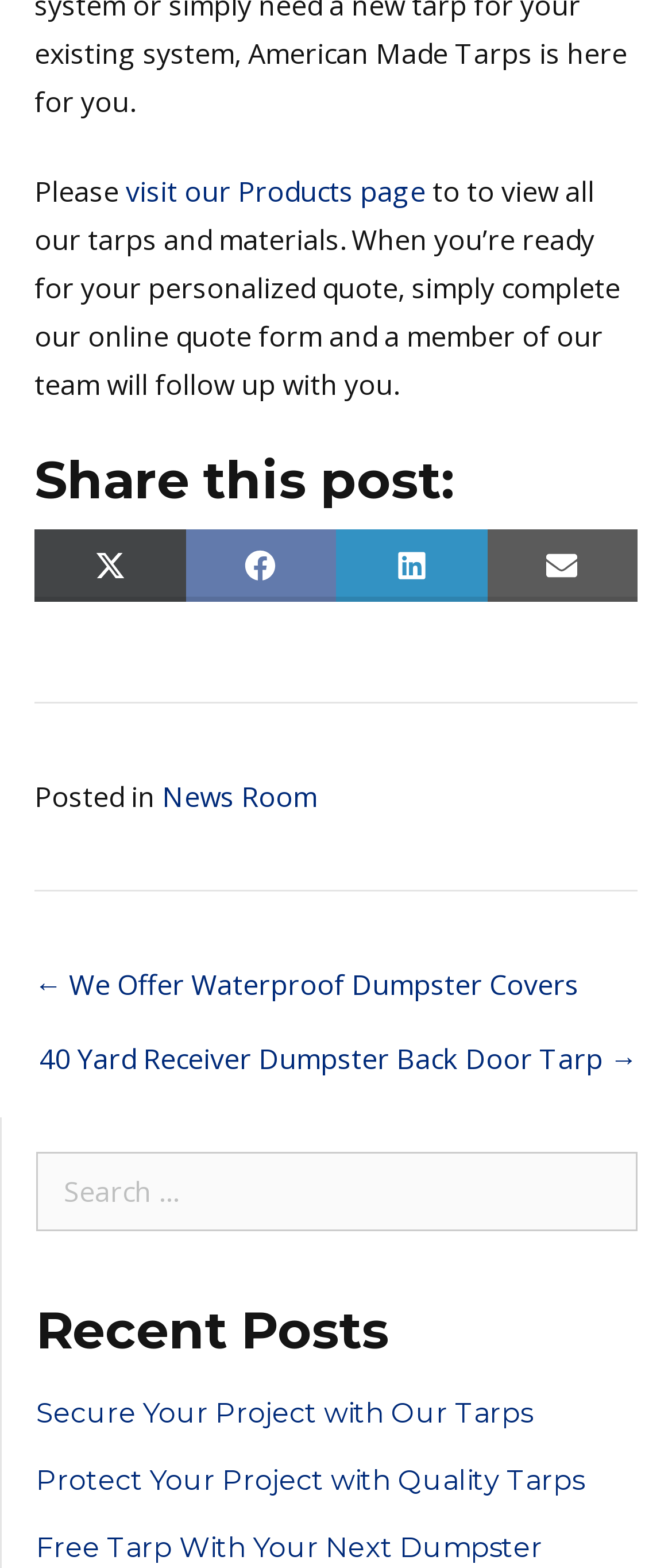Using the information in the image, give a detailed answer to the following question: How can I navigate to the previous post?

The link '← We Offer Waterproof Dumpster Covers' is present in the Posts navigation section, which suggests that clicking on it will navigate me to the previous post.